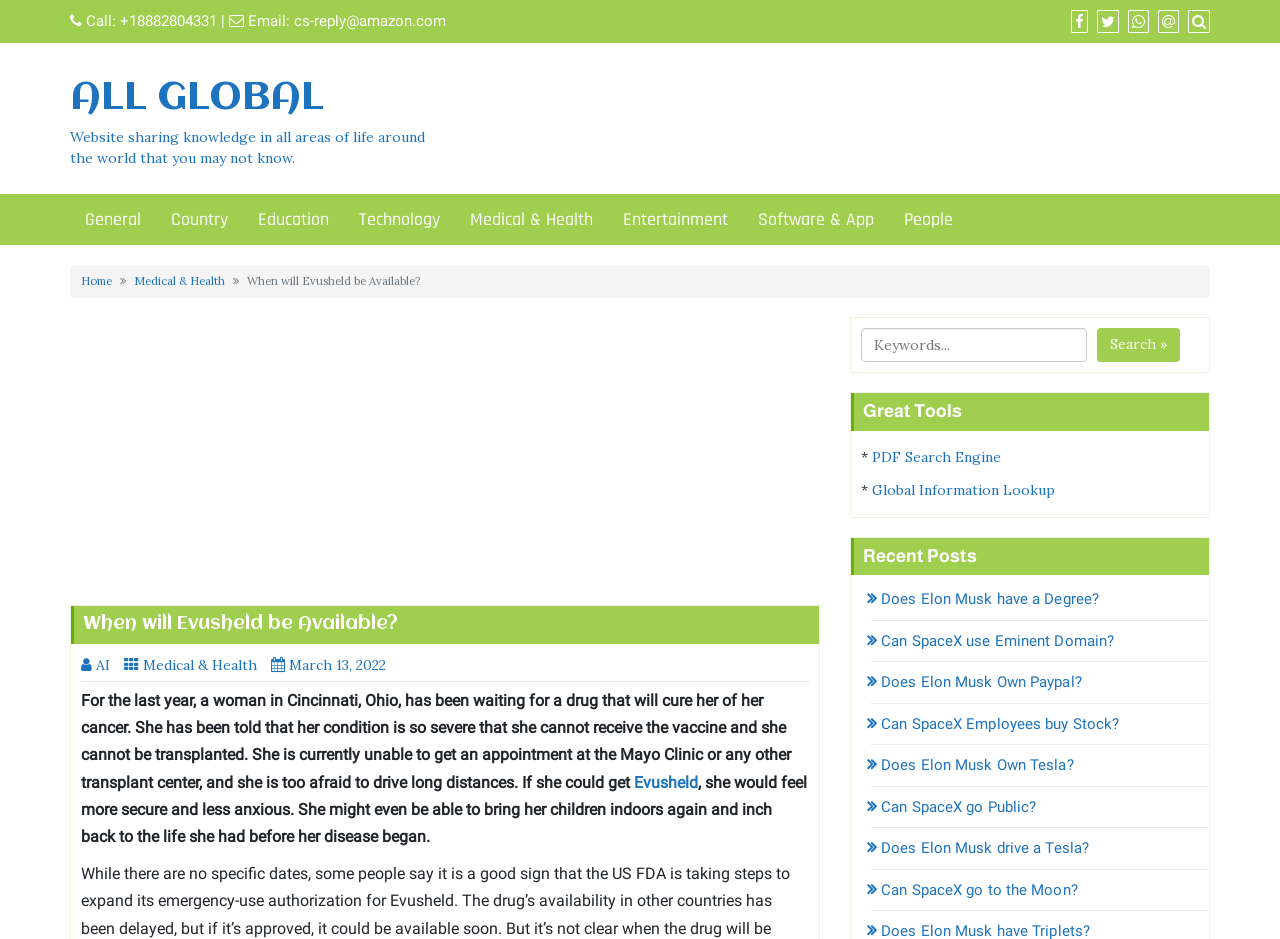Identify the bounding box coordinates for the region of the element that should be clicked to carry out the instruction: "Click on the Medical & Health category". The bounding box coordinates should be four float numbers between 0 and 1, i.e., [left, top, right, bottom].

[0.355, 0.208, 0.475, 0.26]